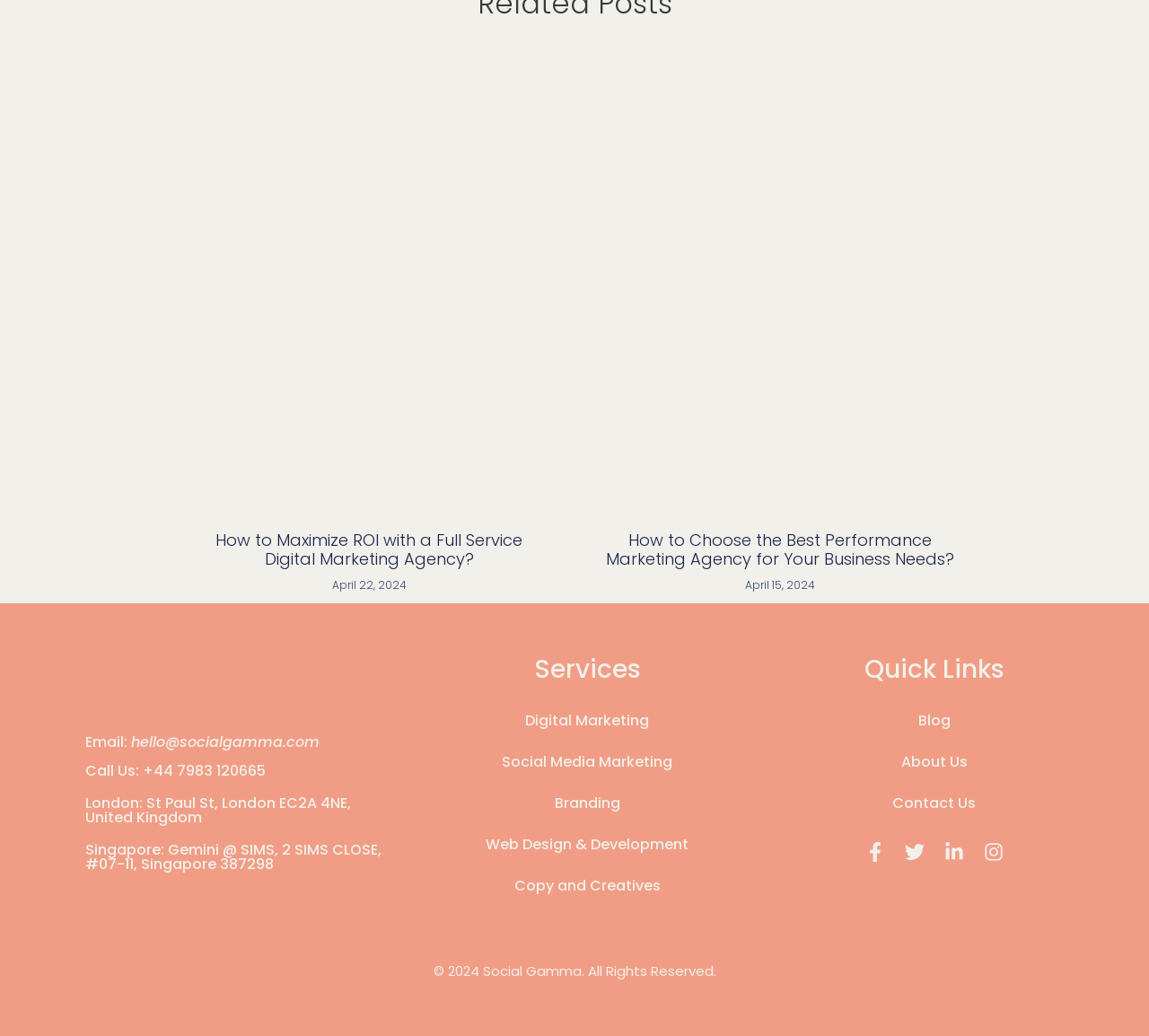Using the given description, provide the bounding box coordinates formatted as (top-left x, top-left y, bottom-right x, bottom-right y), with all values being floating point numbers between 0 and 1. Description: Branding

[0.376, 0.756, 0.647, 0.796]